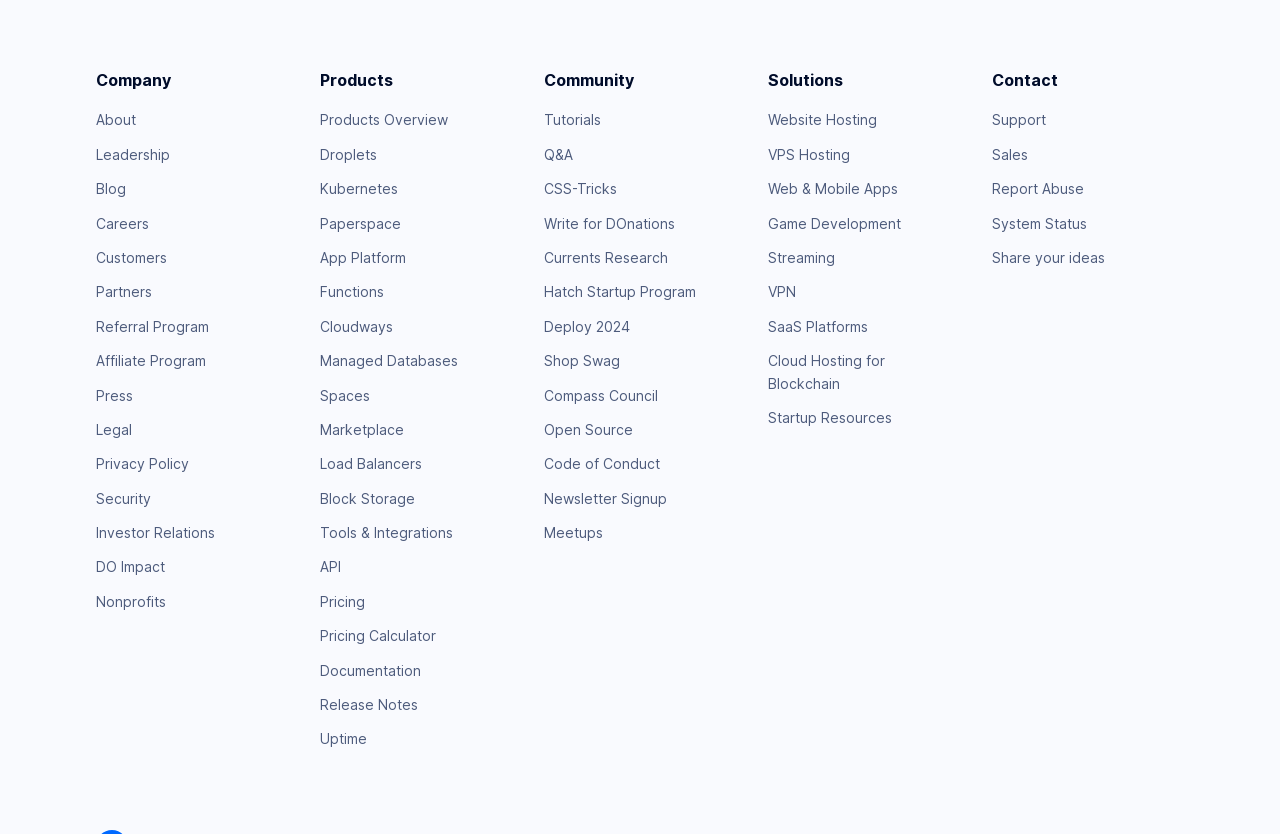Find the bounding box coordinates of the element to click in order to complete this instruction: "Select region". The bounding box coordinates must be four float numbers between 0 and 1, denoted as [left, top, right, bottom].

None